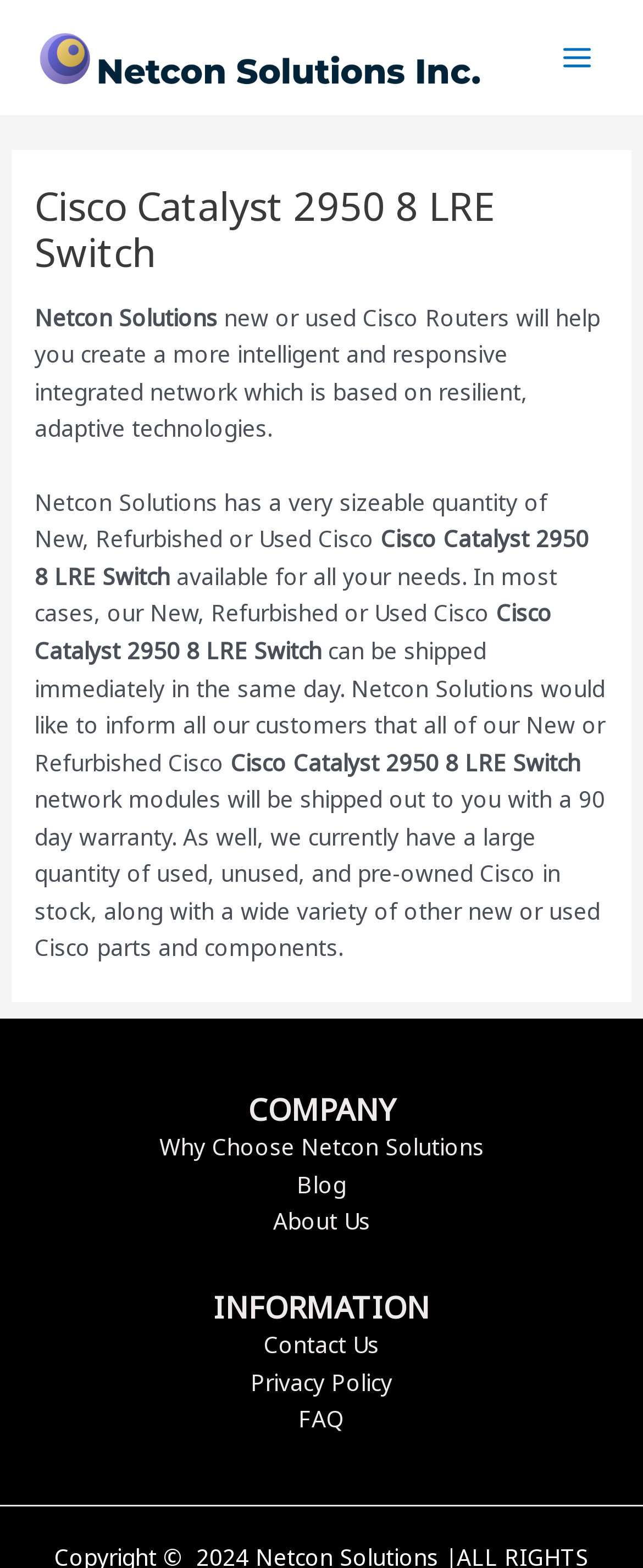Extract the main headline from the webpage and generate its text.

Cisco Catalyst 2950 8 LRE Switch